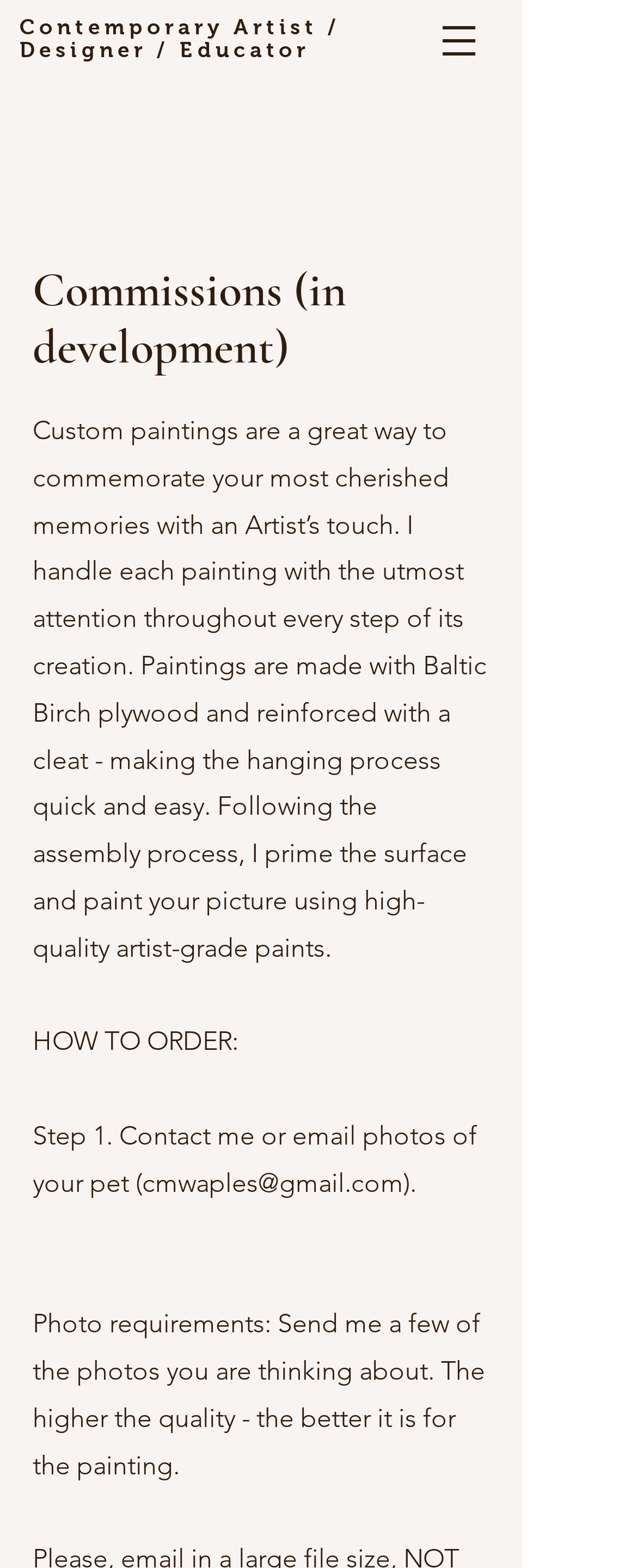Please provide a one-word or short phrase answer to the question:
What is the material used for the paintings?

Baltic Birch plywood